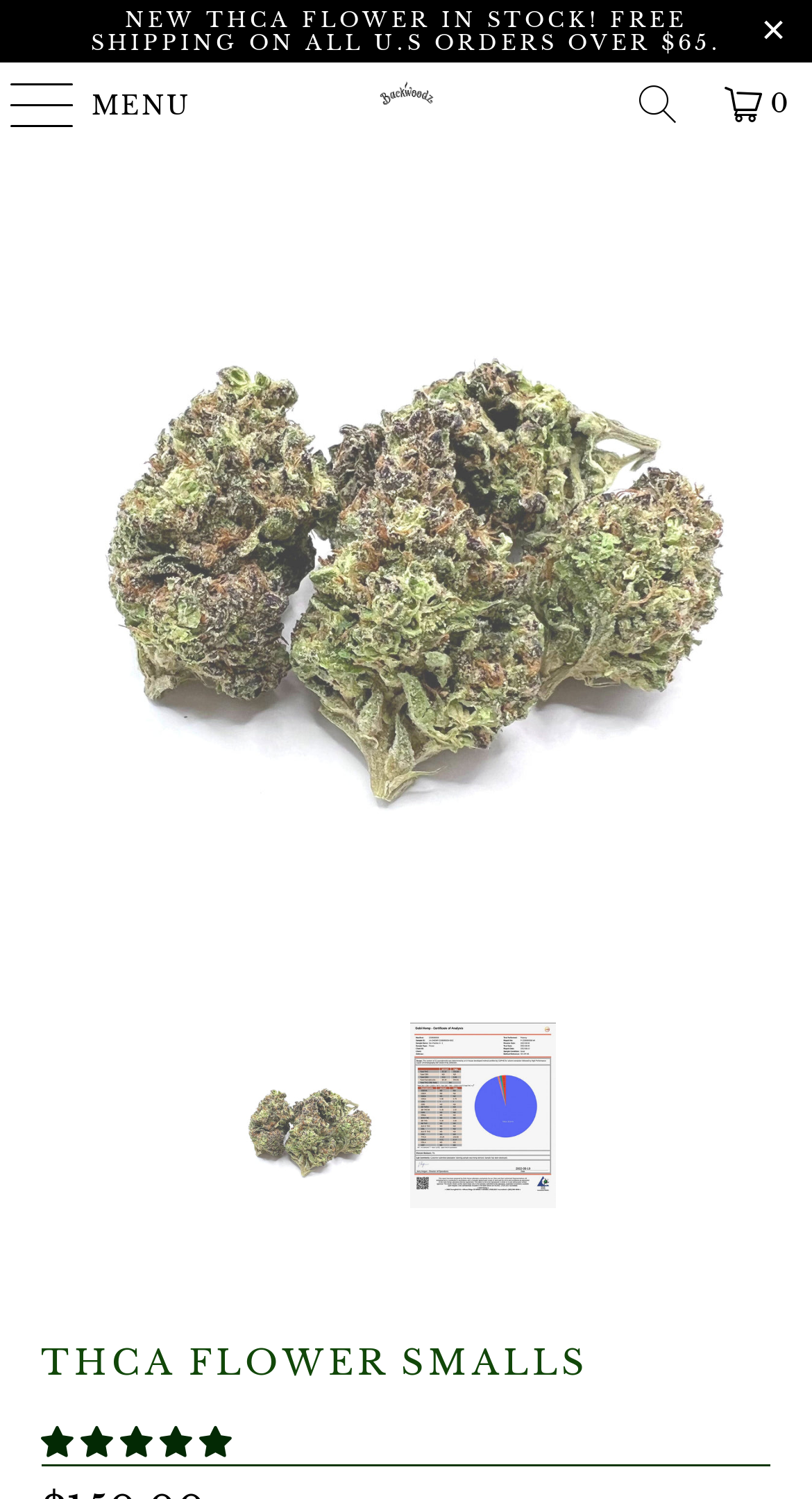Based on the description "parent_node: MENU title="BW LLC"", find the bounding box of the specified UI element.

[0.25, 0.042, 0.75, 0.097]